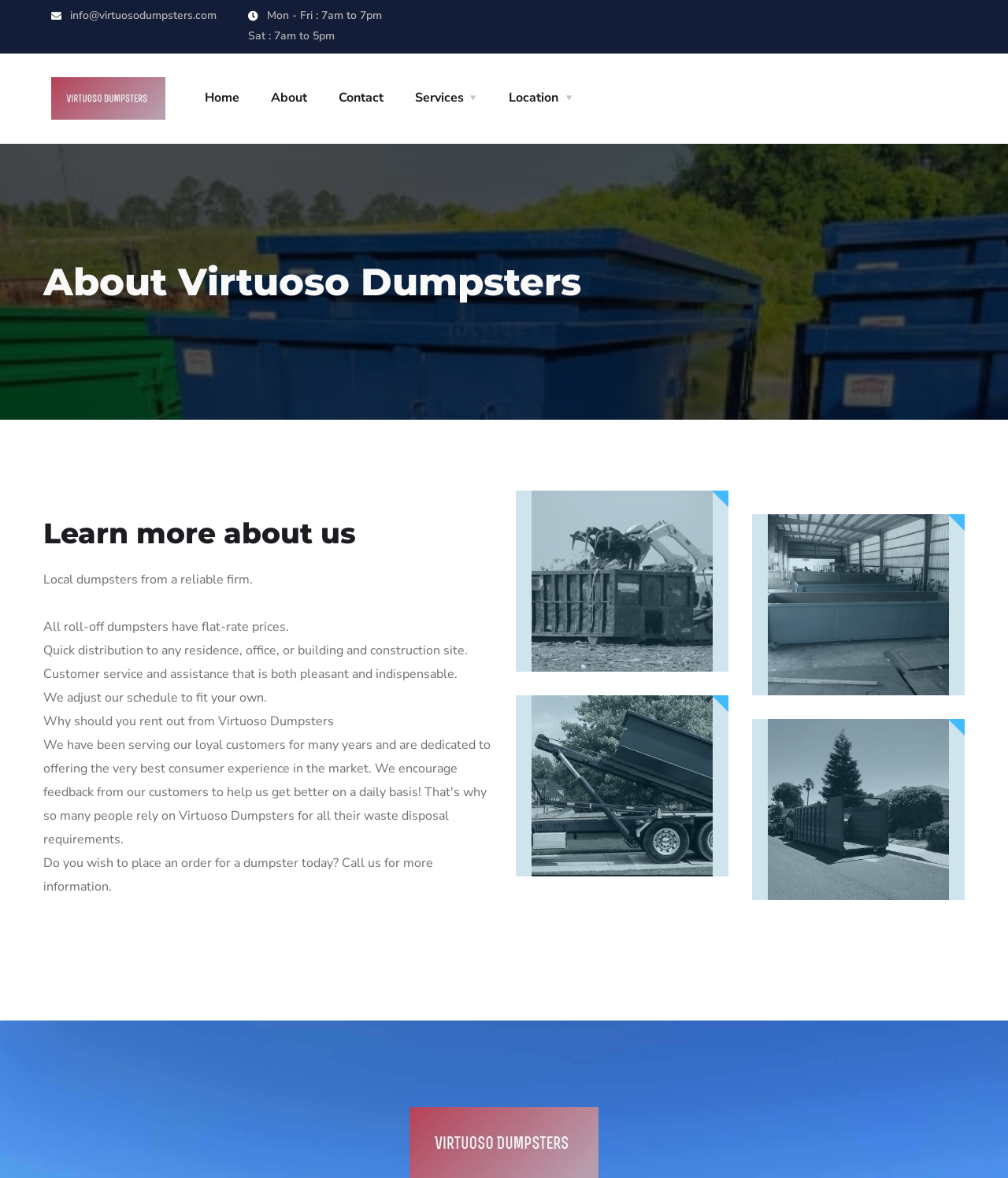How many images are on the webpage?
Please provide a single word or phrase as your answer based on the screenshot.

4